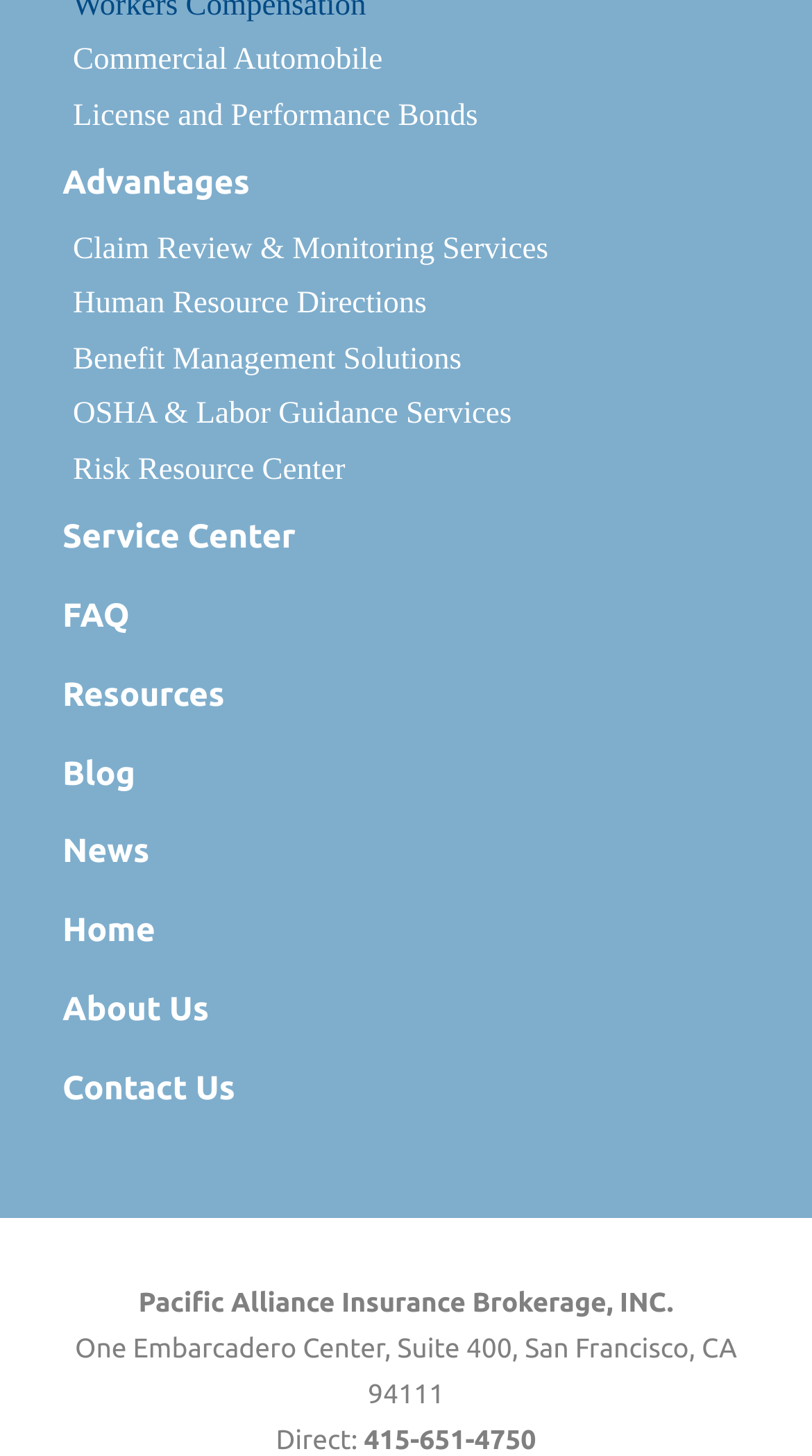Highlight the bounding box coordinates of the element that should be clicked to carry out the following instruction: "Visit the Service Center". The coordinates must be given as four float numbers ranging from 0 to 1, i.e., [left, top, right, bottom].

[0.077, 0.346, 0.923, 0.393]